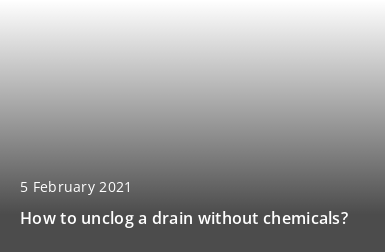Using the information in the image, give a comprehensive answer to the question: 
What is the background color scheme?

The image features a dark gradient background that fades to a lighter shade, creating a modern, minimalistic appearance, which is evident from the description of the background.